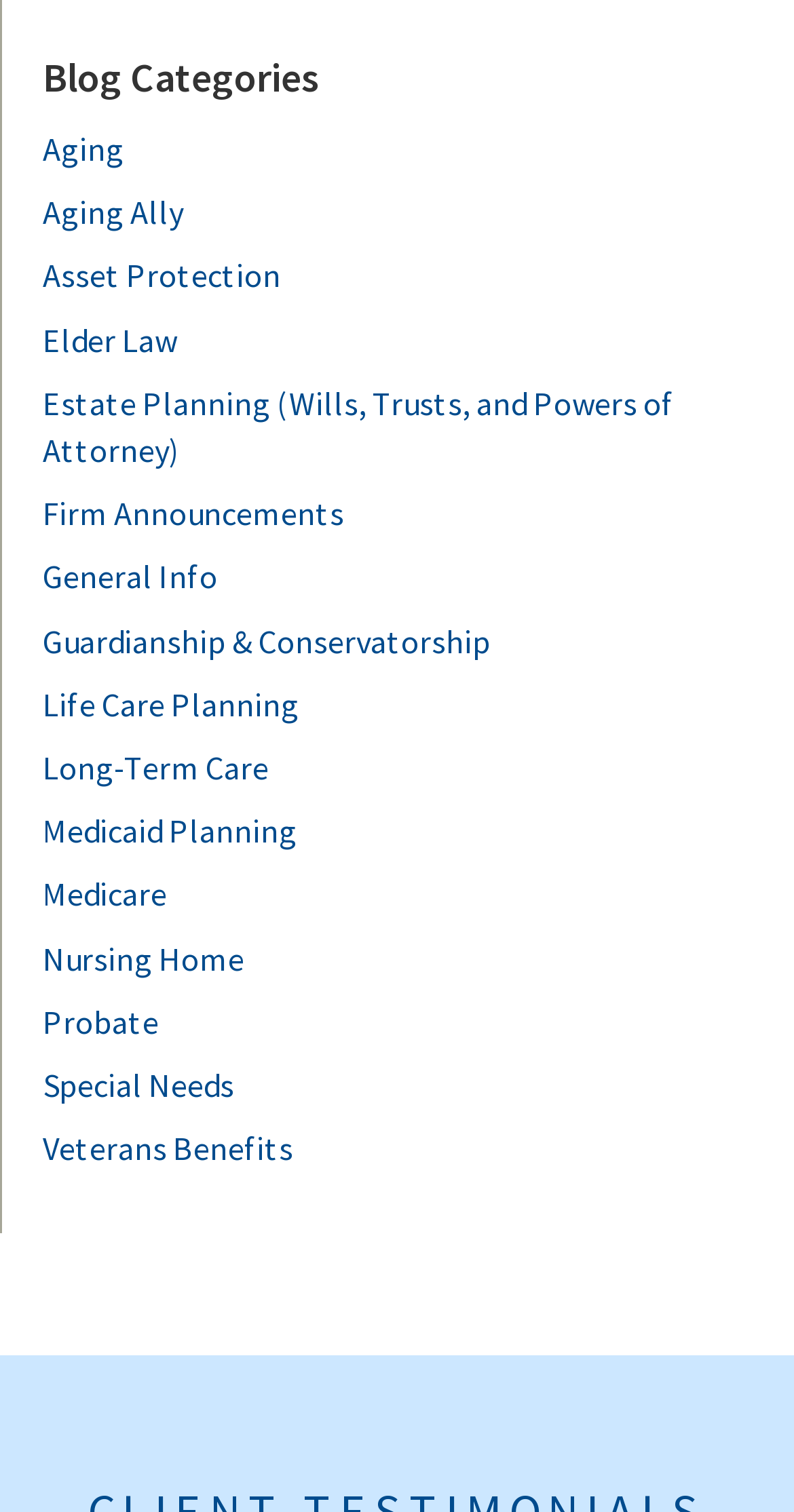Find the bounding box coordinates for the element that must be clicked to complete the instruction: "explore Medicaid Planning". The coordinates should be four float numbers between 0 and 1, indicated as [left, top, right, bottom].

[0.054, 0.536, 0.374, 0.563]